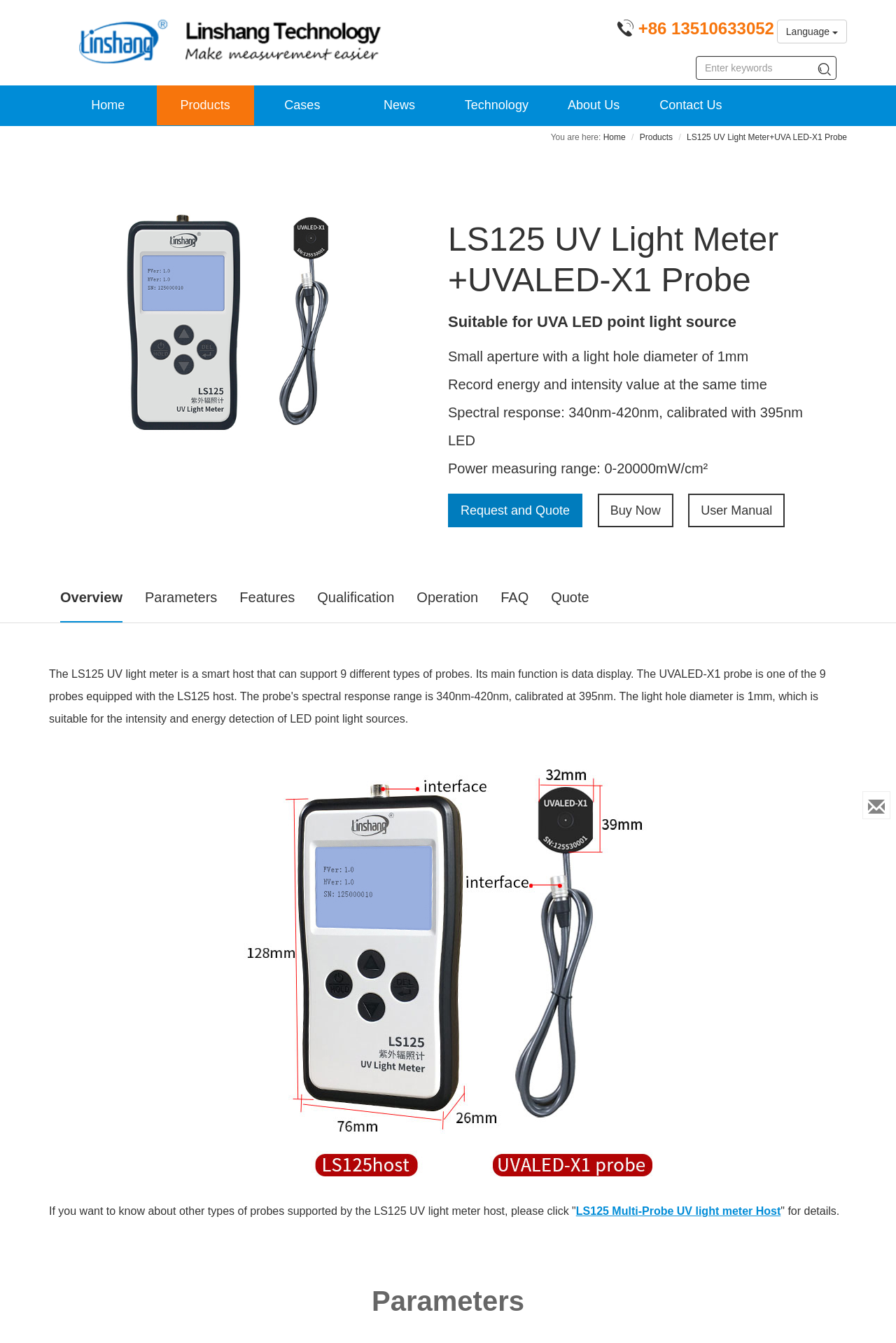Respond to the following question with a brief word or phrase:
What is the spectral response of the LS125 UV Light Meter?

340nm-420nm